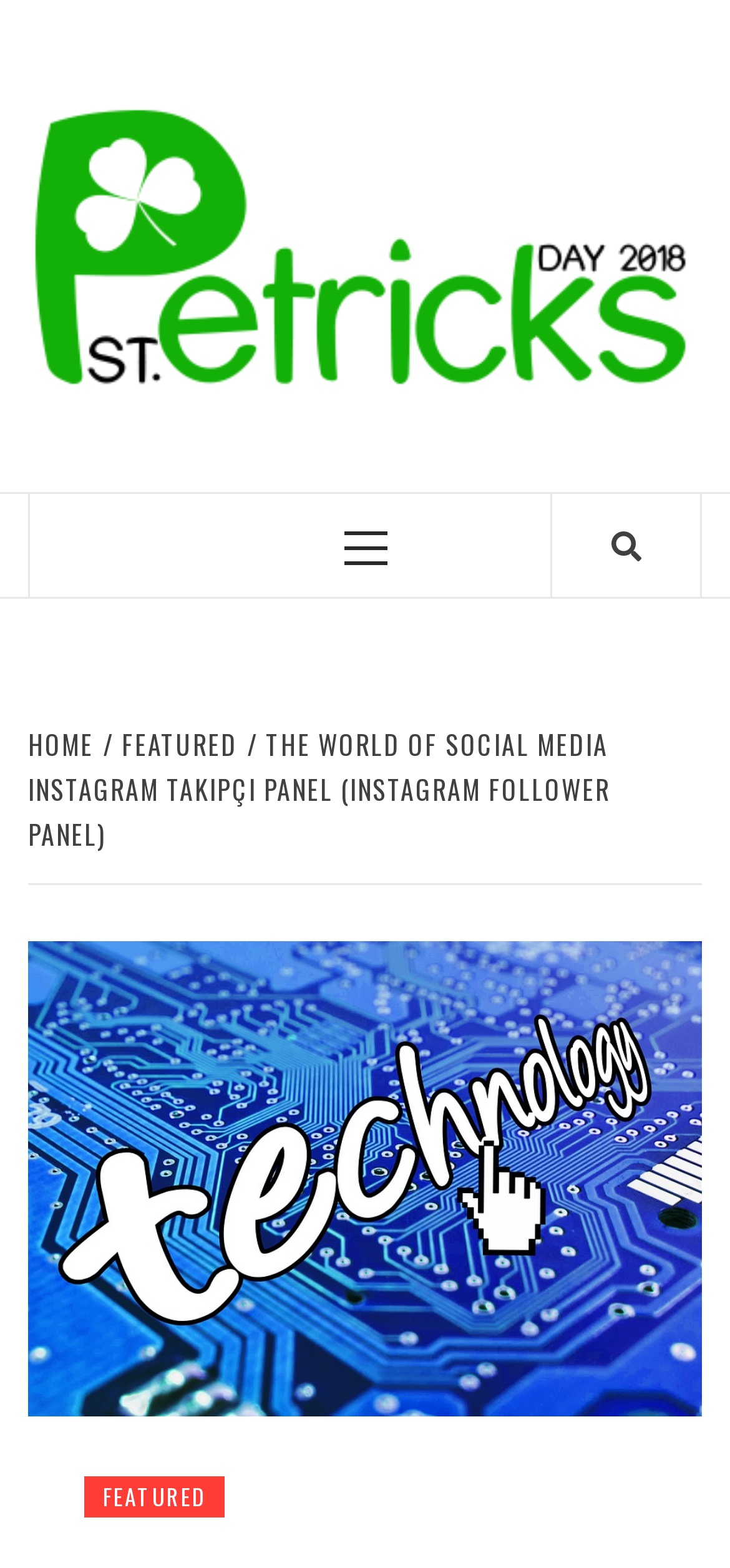Create a detailed summary of the webpage's content and design.

The webpage is about celebrating Irish culture, specifically on St. Patrick's Day 2018. At the top, there is a link and an image with the same title "St. Patrick's Day 2018", taking up most of the top section. Below this, there is a static text "CELEBRATING IRISH CULTURE WITH NEWS AND FESTIVITIES" in a prominent position. 

To the right of the static text, there is a link with a search icon. Below the static text, there is a primary menu button. On the left side, there is a navigation section labeled "Breadcrumbs" which contains three links: "HOME", "FEATURED", and the current page "THE WORLD OF SOCIAL MEDIA INSTAGRAM TAKIPÇI PANEL (INSTAGRAM FOLLOWER PANEL)". The last link has a child link "FEATURED" at the bottom of the page.